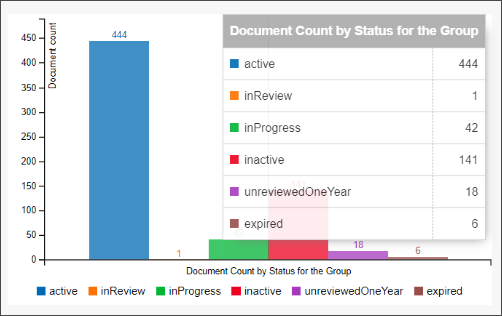How many documents are categorized as 'unreviewedOneYear'?
Based on the image, answer the question in a detailed manner.

According to the graph and the table, there are 18 documents categorized as 'unreviewedOneYear'.